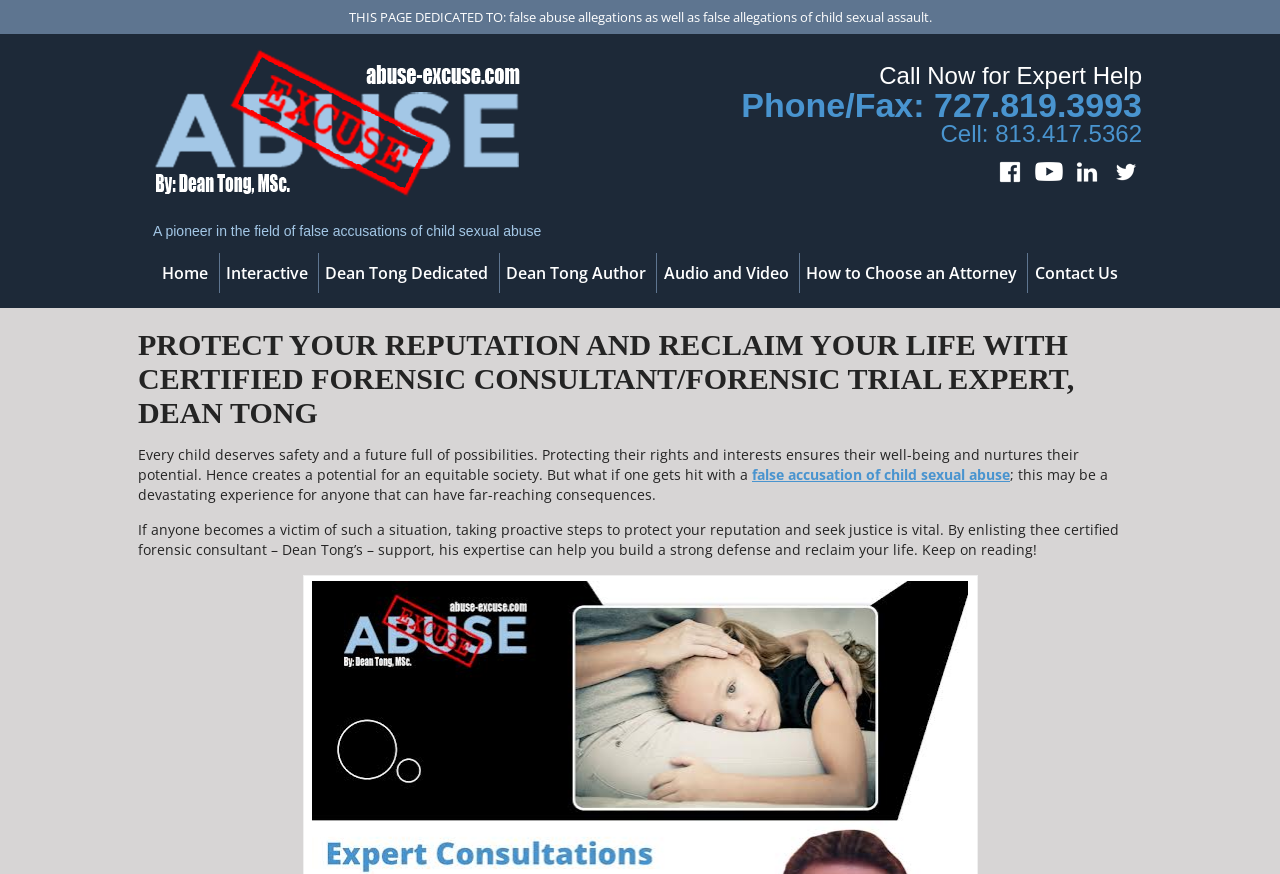Identify the bounding box coordinates for the region to click in order to carry out this instruction: "Call the phone number". Provide the coordinates using four float numbers between 0 and 1, formatted as [left, top, right, bottom].

[0.73, 0.098, 0.892, 0.142]